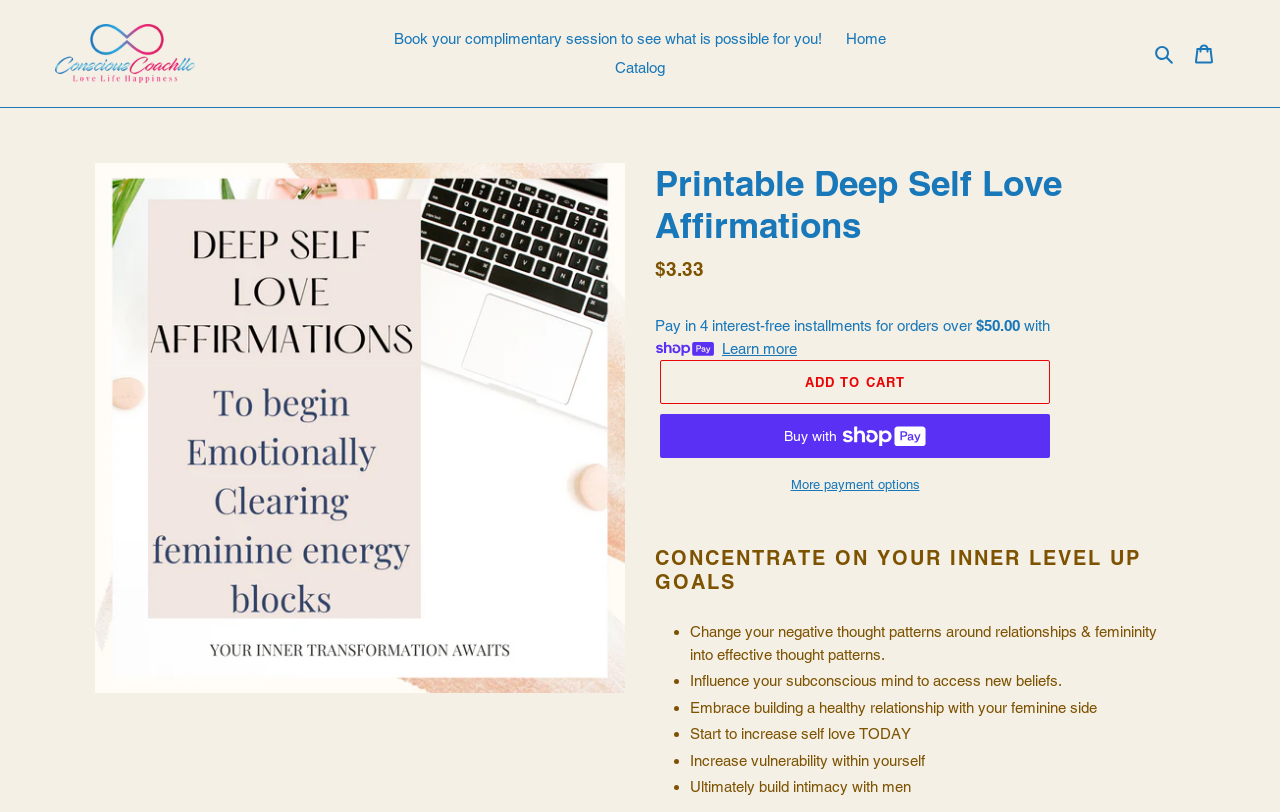What is the alternative payment option besides Shop Pay?
Please provide a full and detailed response to the question.

I found the answer by looking at the button with the text 'More payment options' below the Shop Pay button. This suggests that there are more payment options available besides Shop Pay.